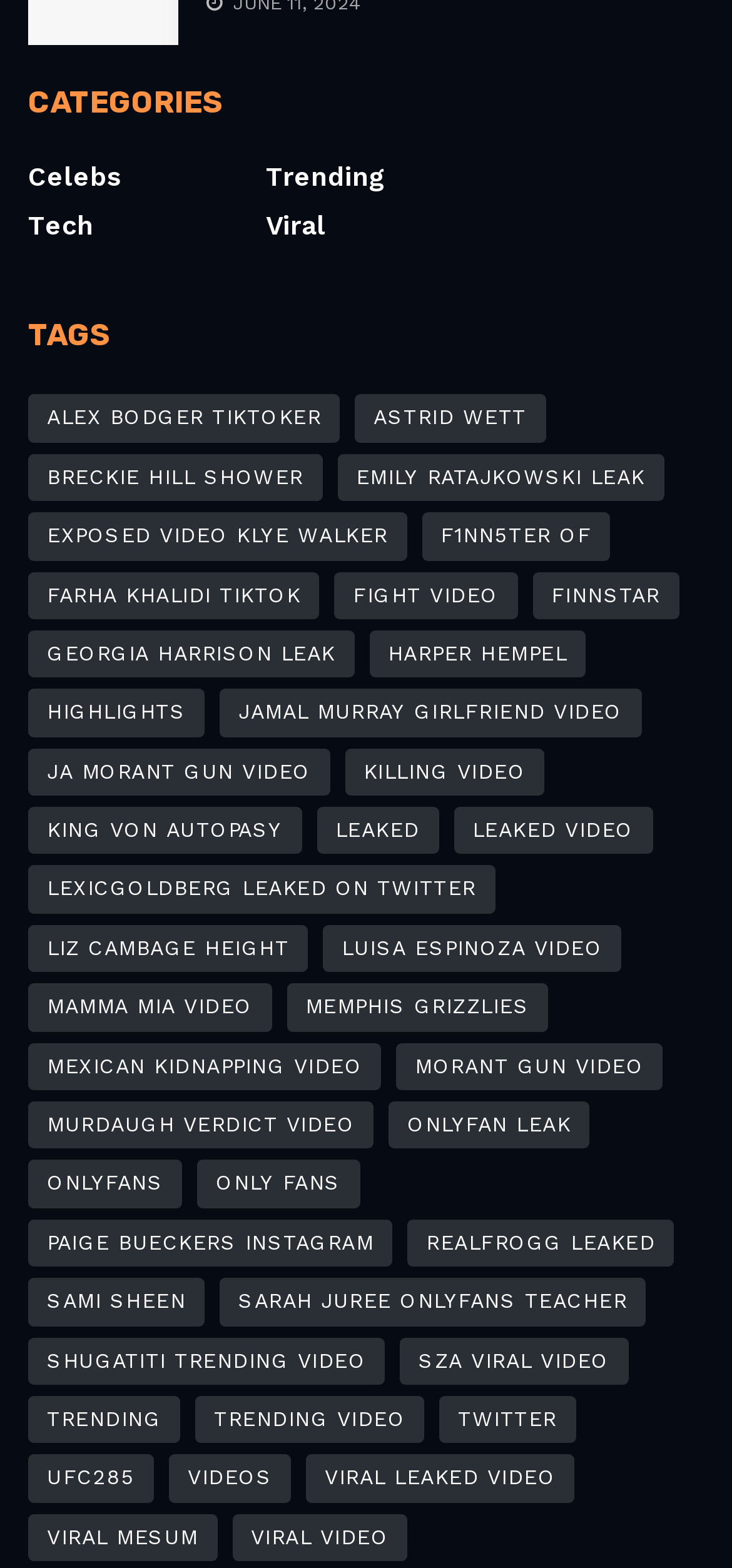Can you pinpoint the bounding box coordinates for the clickable element required for this instruction: "View Trending"? The coordinates should be four float numbers between 0 and 1, i.e., [left, top, right, bottom].

[0.363, 0.103, 0.527, 0.122]